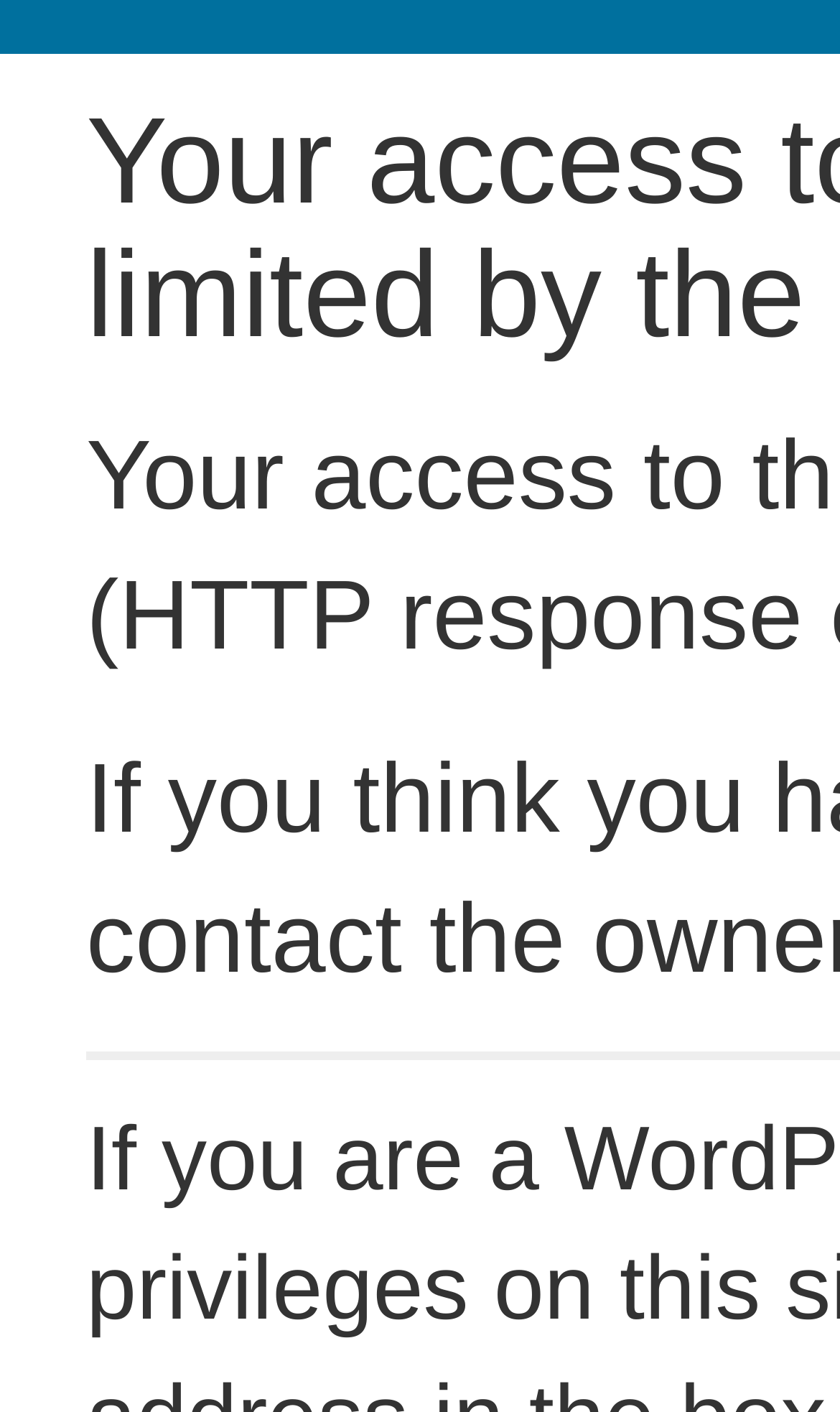Your task is to extract the text of the main heading from the webpage.

Your access to this site has been limited by the site owner